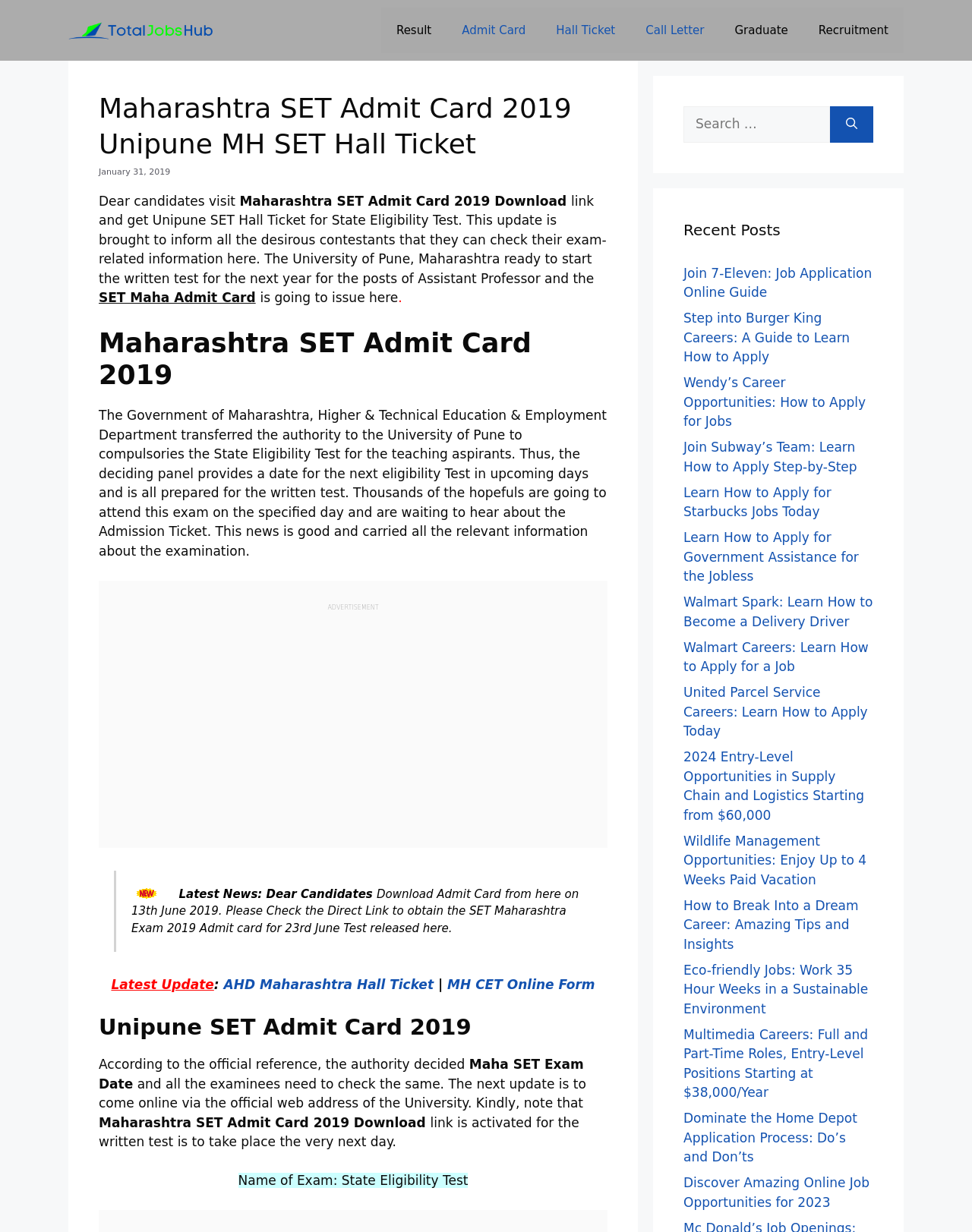Provide a short answer using a single word or phrase for the following question: 
What is the purpose of this webpage?

Download Maharashtra SET Admit Card